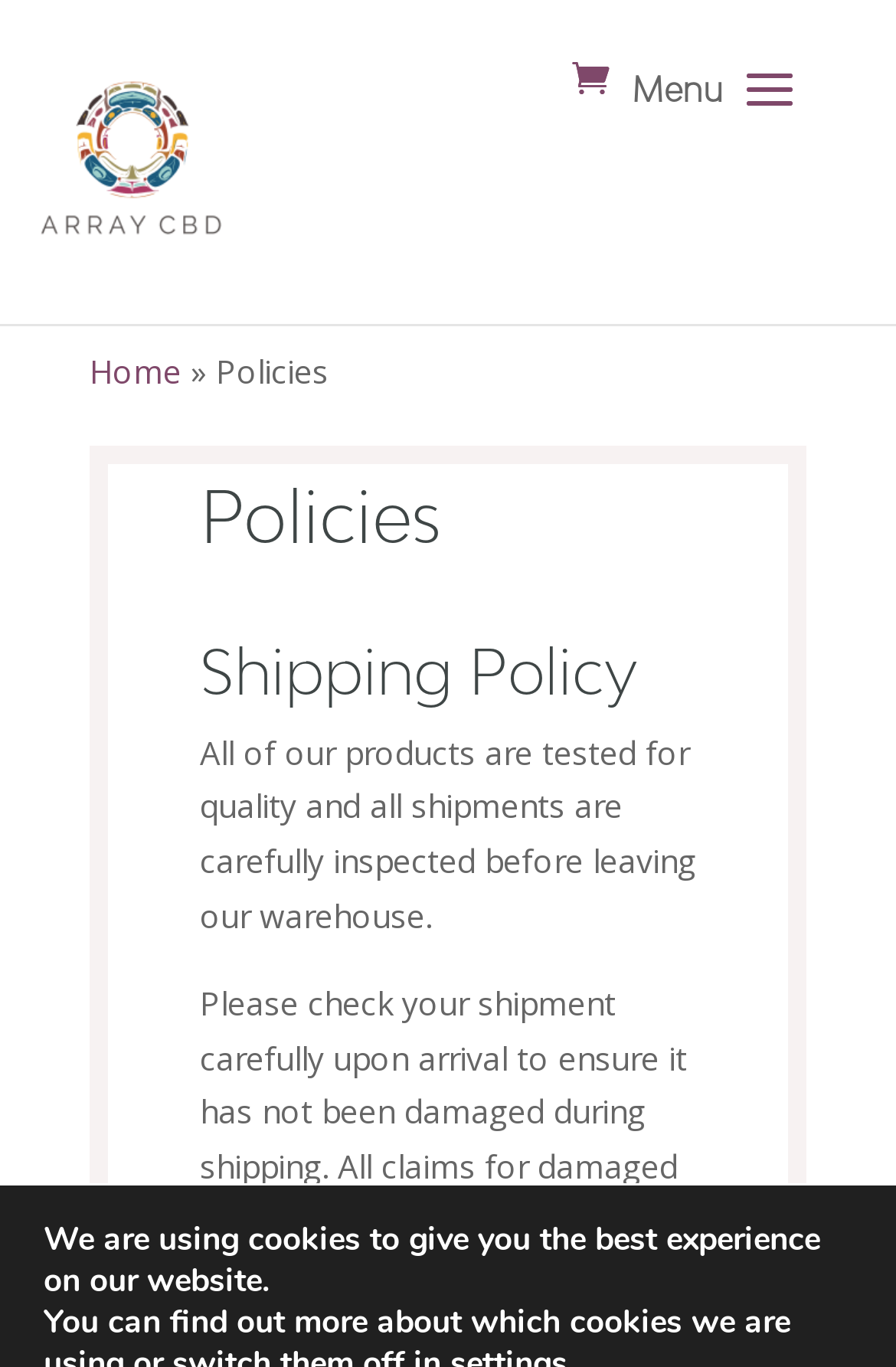Give a one-word or one-phrase response to the question: 
What is the logo of the website?

Array CBD